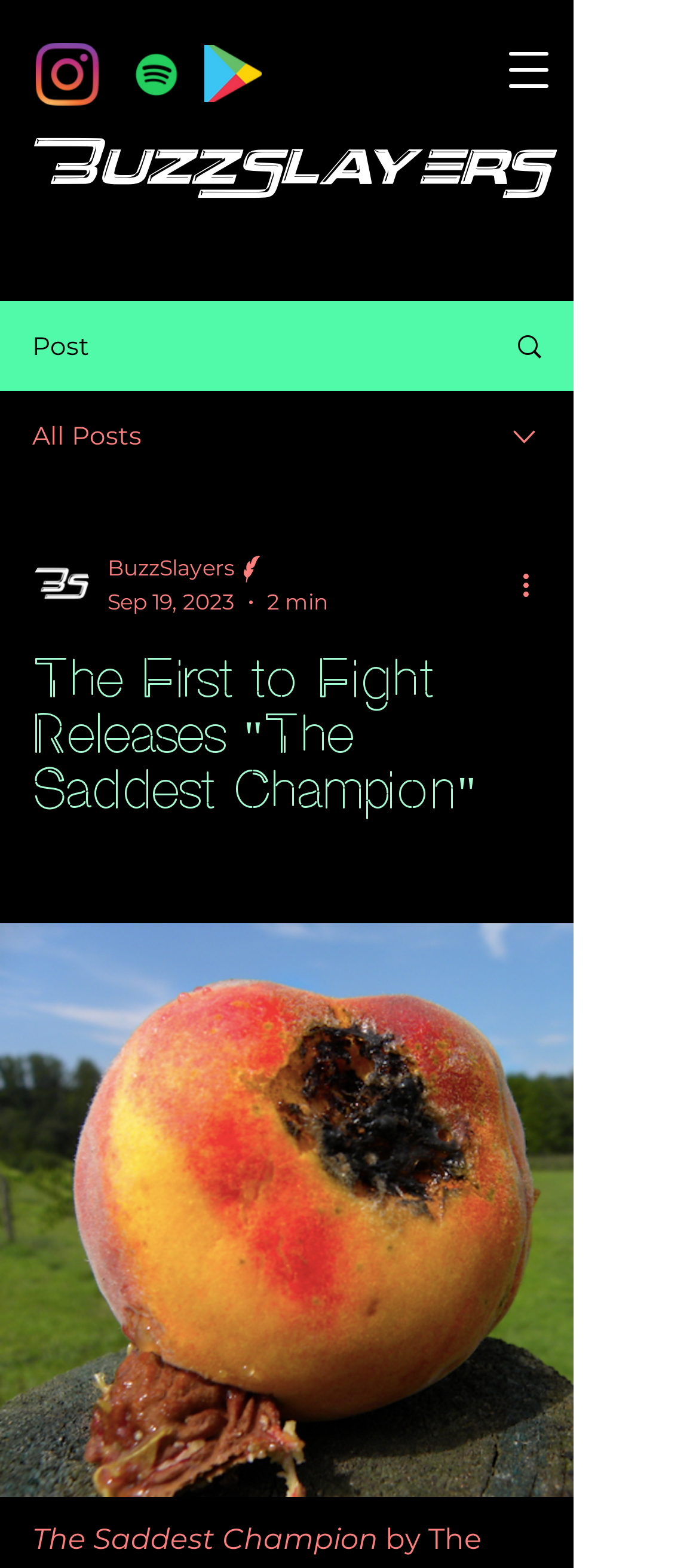Please identify the bounding box coordinates of the element's region that should be clicked to execute the following instruction: "Open navigation menu". The bounding box coordinates must be four float numbers between 0 and 1, i.e., [left, top, right, bottom].

[0.692, 0.016, 0.821, 0.073]